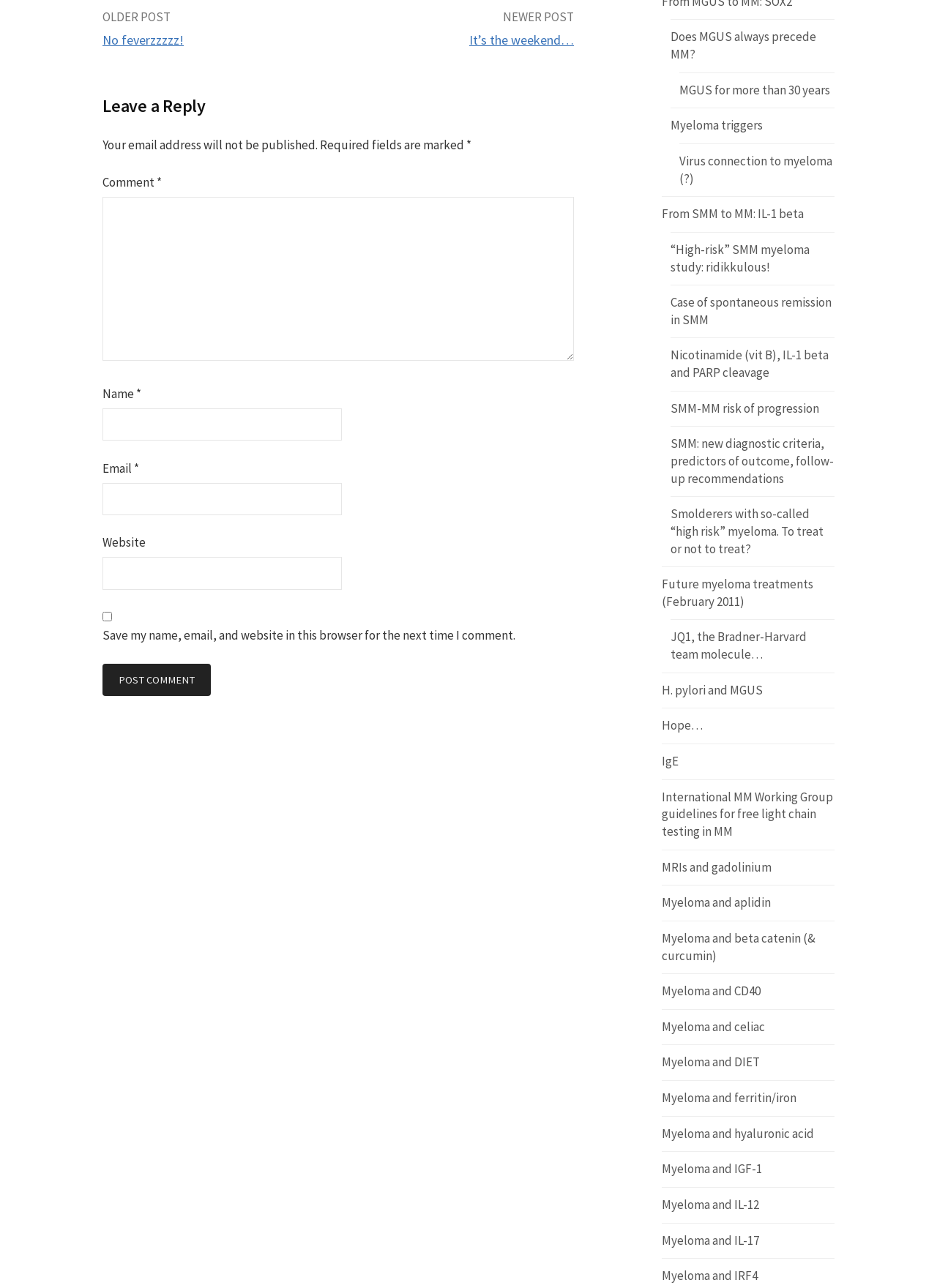Determine the coordinates of the bounding box for the clickable area needed to execute this instruction: "Click on the 'Does MGUS always precede MM?' link".

[0.716, 0.022, 0.871, 0.048]